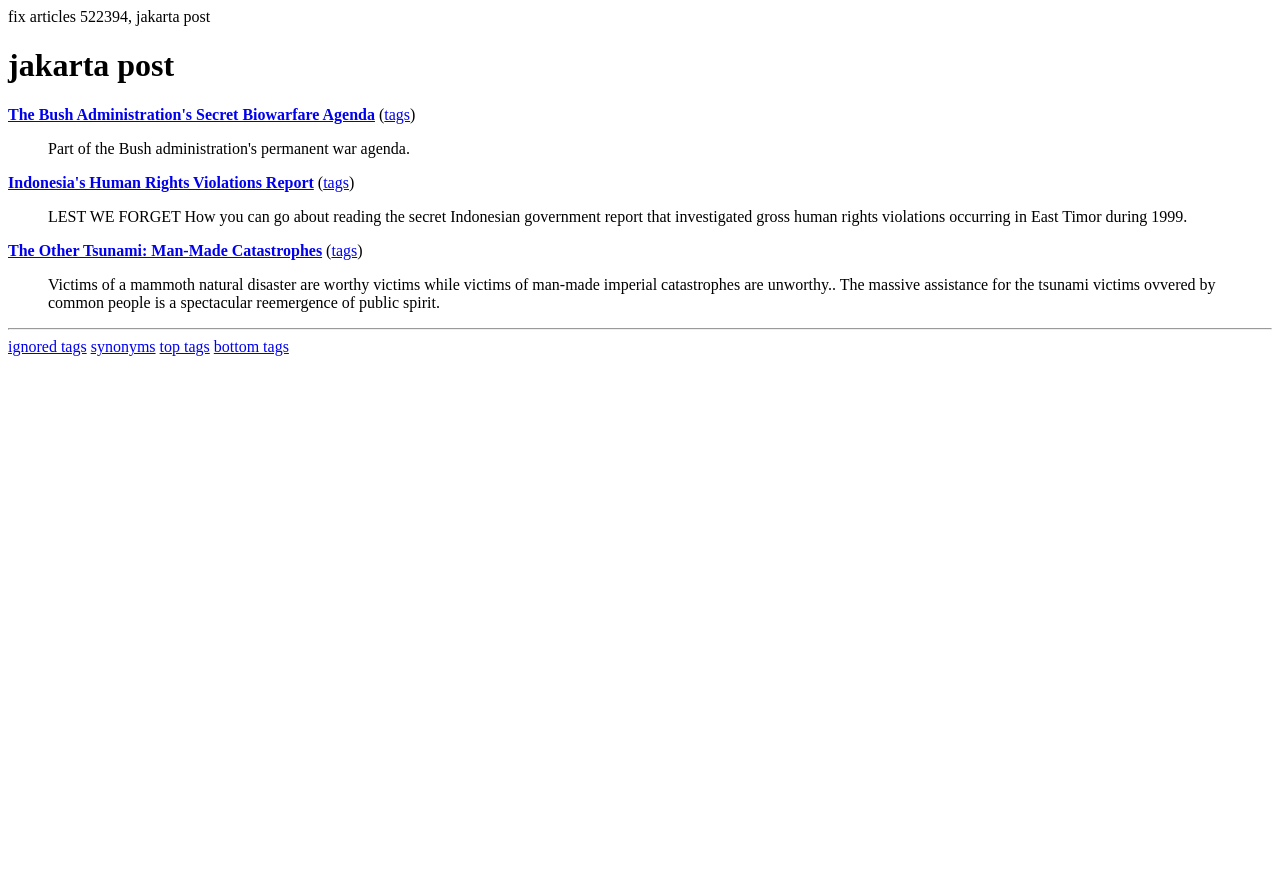Pinpoint the bounding box coordinates of the clickable element to carry out the following instruction: "Search."

None